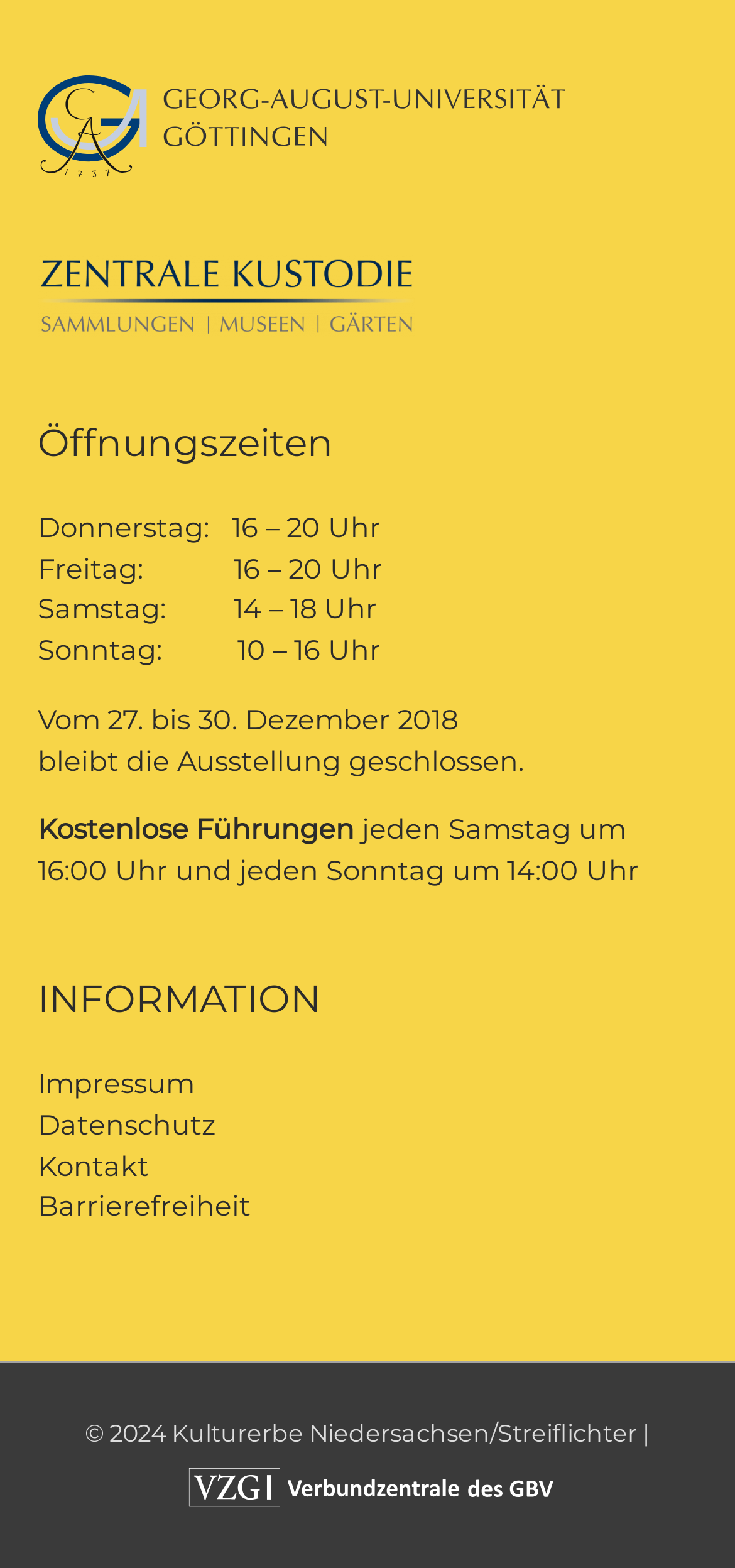What are the opening hours on Thursday?
Examine the image and provide an in-depth answer to the question.

I found the opening hours on Thursday by looking at the 'Öffnungszeiten' section, where it lists the days of the week with their corresponding hours. For Thursday, it says 'Donnerstag: 16 – 20 Uhr'.